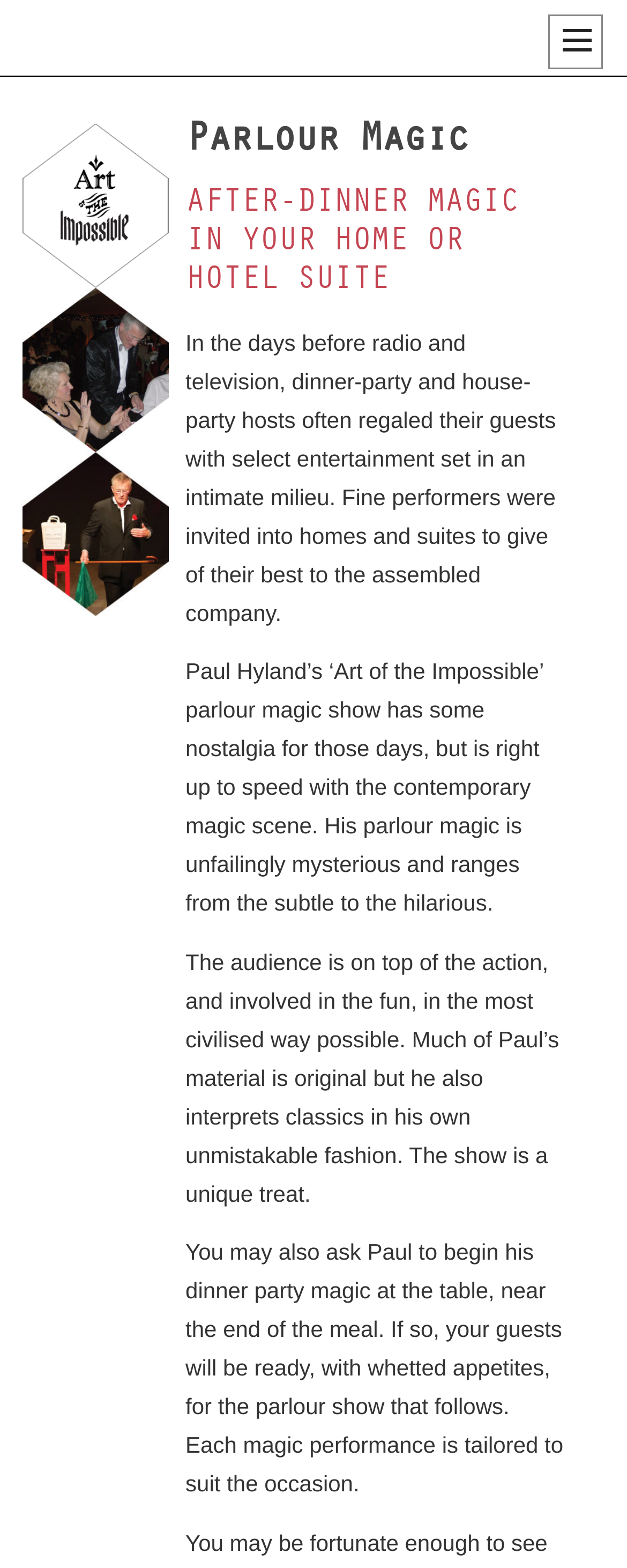Identify the bounding box coordinates for the UI element that matches this description: "Community".

None